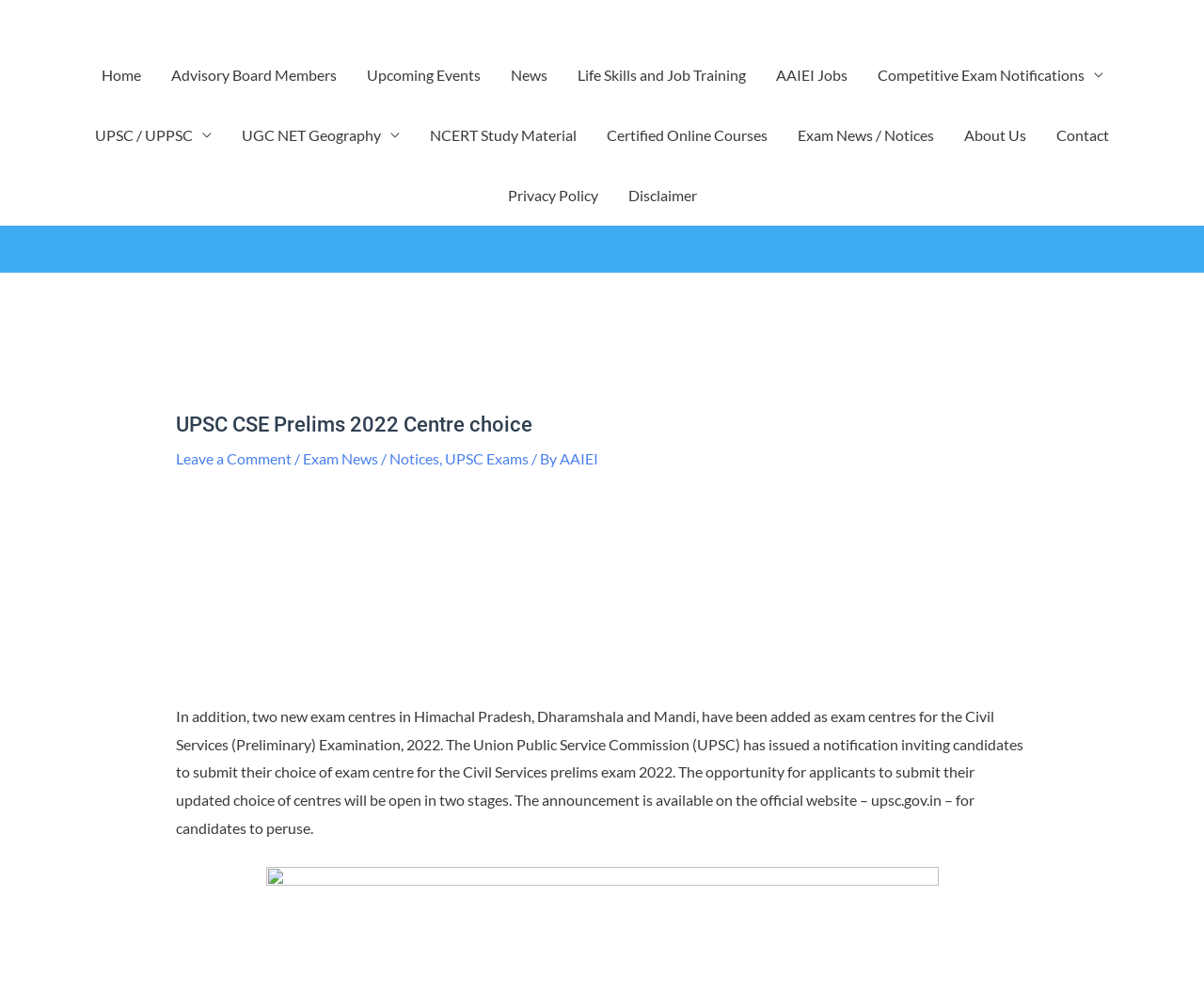What type of examination is mentioned in the webpage?
Refer to the image and provide a one-word or short phrase answer.

Civil Services (Preliminary) Examination